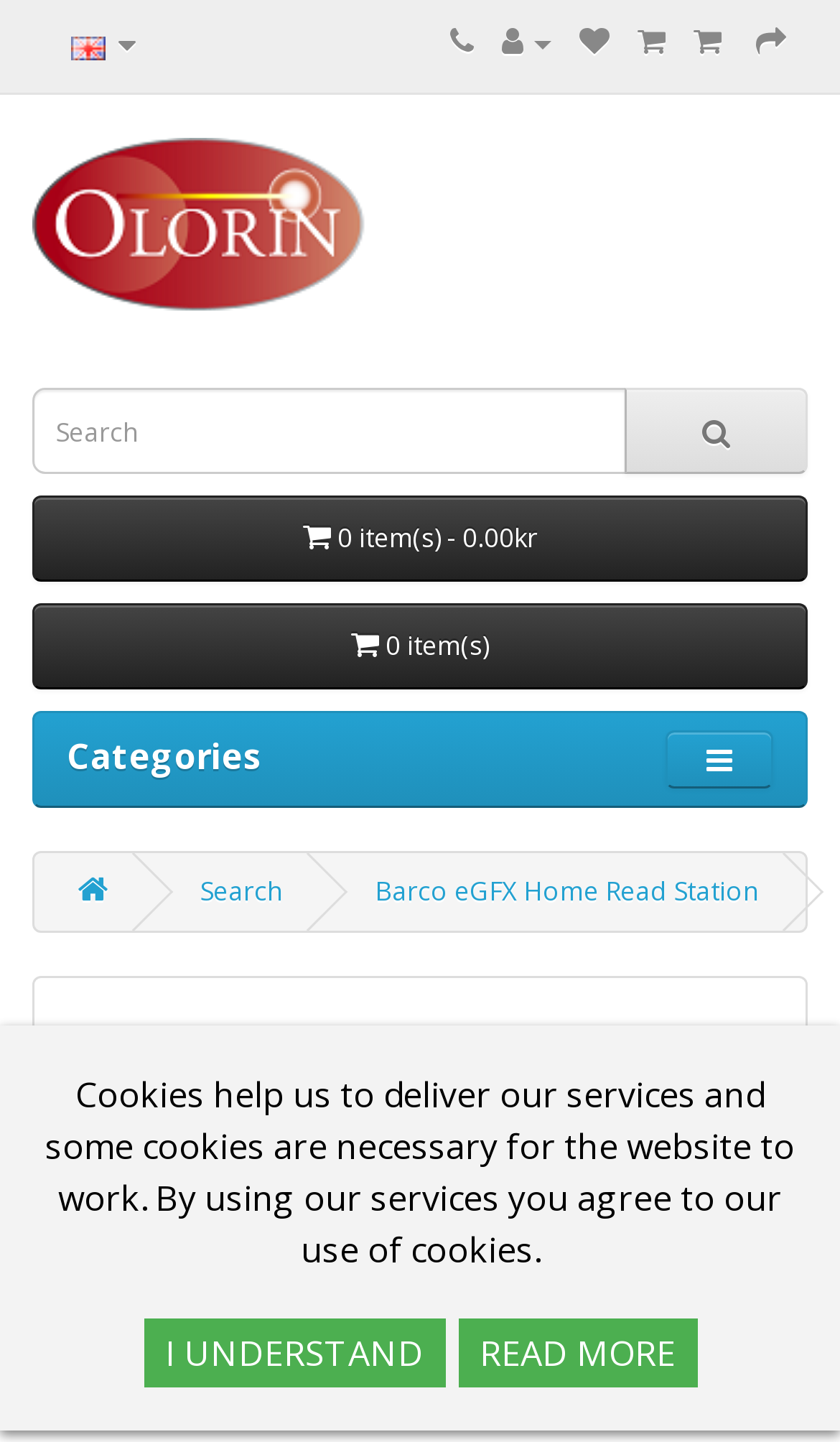Convey a detailed summary of the webpage, mentioning all key elements.

The webpage is a remote radiology reading solution platform, specifically the eGFX Home Read Station. At the top left corner, there is a button to switch the language to English, accompanied by a small English flag icon. Next to it, there are several social media links, including Facebook, Twitter, and LinkedIn, represented by their respective icons.

On the top right corner, there is a link to Olorin AB, accompanied by the company's logo. Below it, there is a search bar with a placeholder text "Search" and a magnifying glass icon on the right side.

The main content area is divided into sections. On the left side, there is a categories section with a heading "Categories". On the right side, there is a section with a button to view 0 items in the cart, and another button to view 0 items. Below it, there is a section with a heading "Barco eGFX Home Read Station" and a link to the same title.

At the bottom of the page, there is a notice about cookies, explaining that they are necessary for the website to work and that by using the services, users agree to the use of cookies. Below the notice, there are two buttons: "I UNDERSTAND" and "READ MORE".